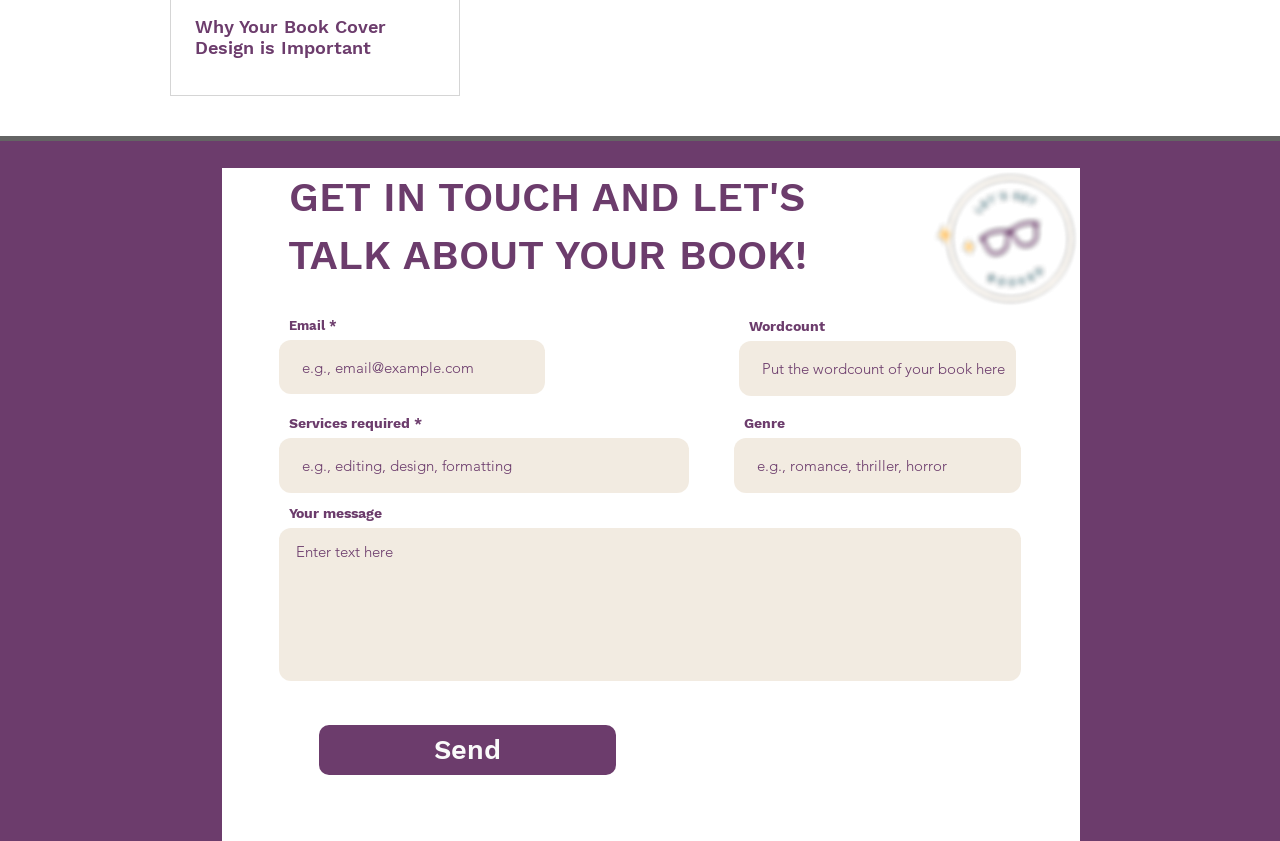Determine the bounding box coordinates of the clickable region to follow the instruction: "Enter your email".

[0.218, 0.405, 0.426, 0.469]